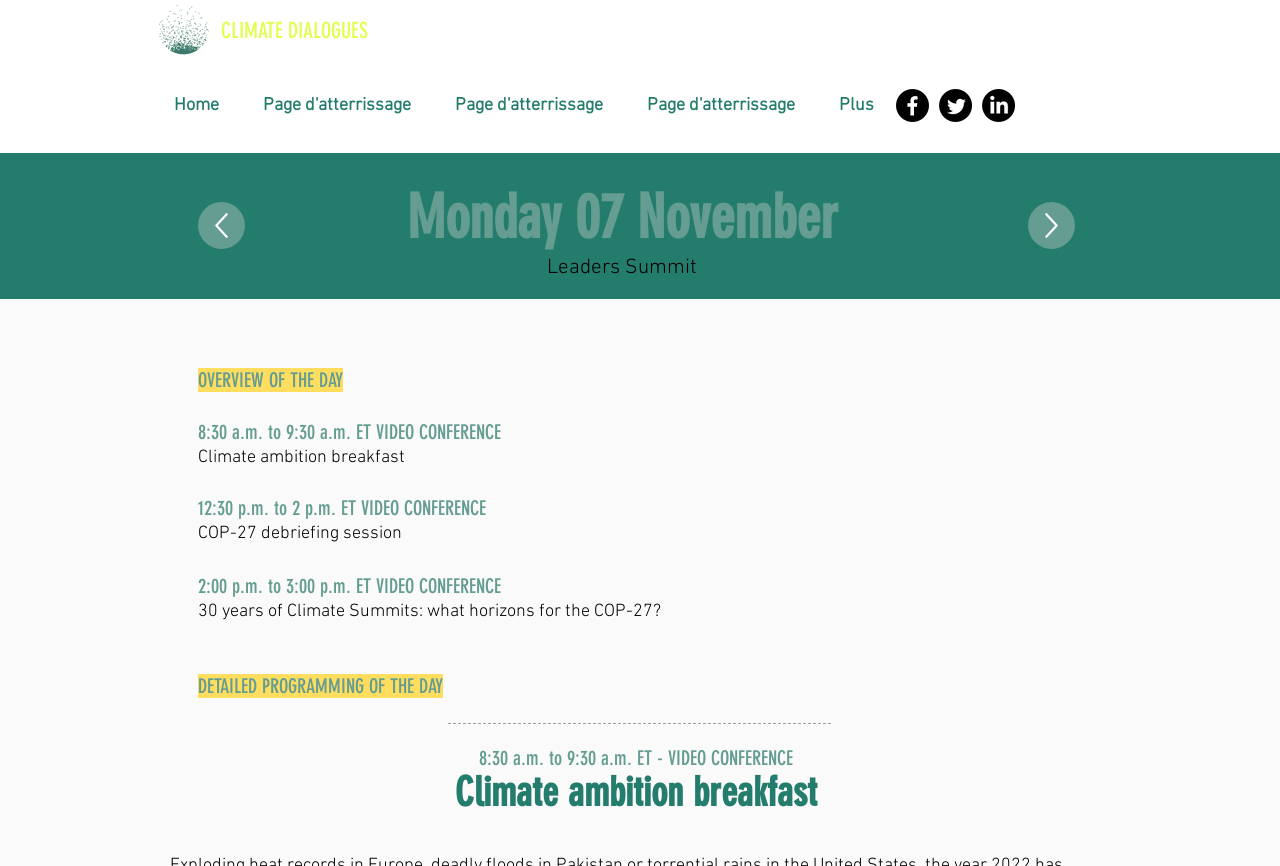Kindly provide the bounding box coordinates of the section you need to click on to fulfill the given instruction: "View the OVERVIEW OF THE DAY".

[0.155, 0.425, 0.268, 0.453]